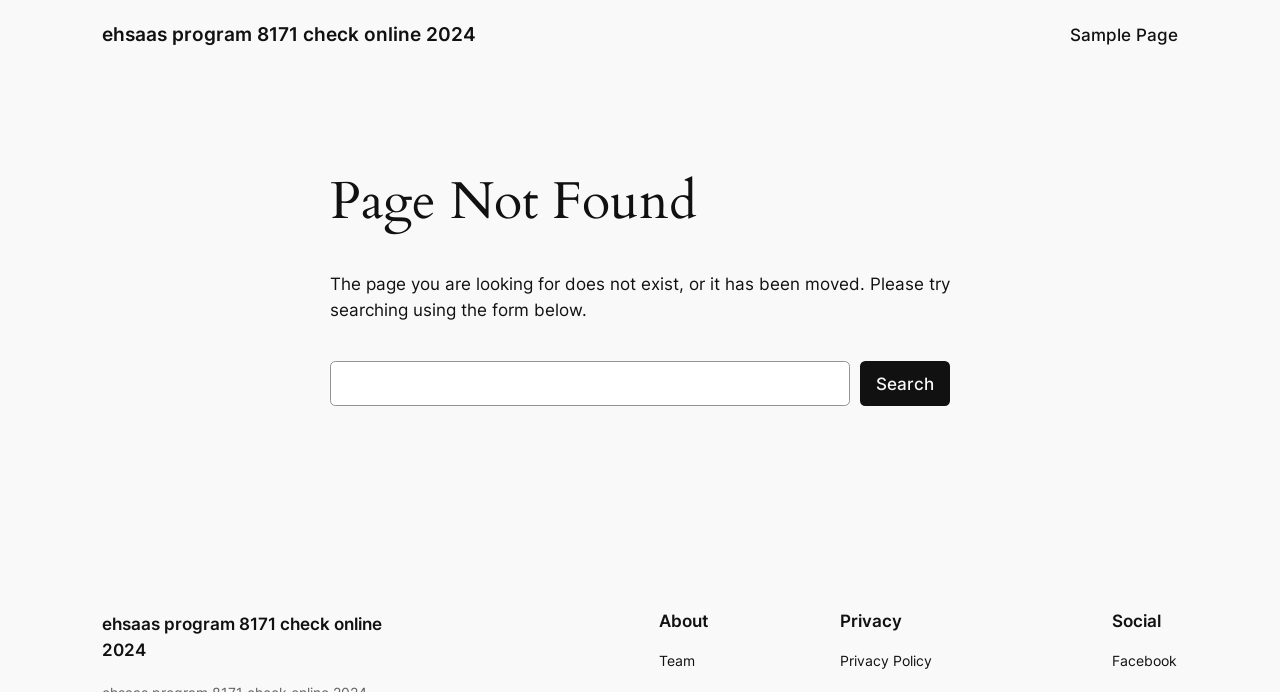What is the link next to 'About'?
Refer to the image and give a detailed response to the question.

Next to the 'About' heading, there is a link labeled 'Team', which likely leads to a page with information about the website's team members or contributors.